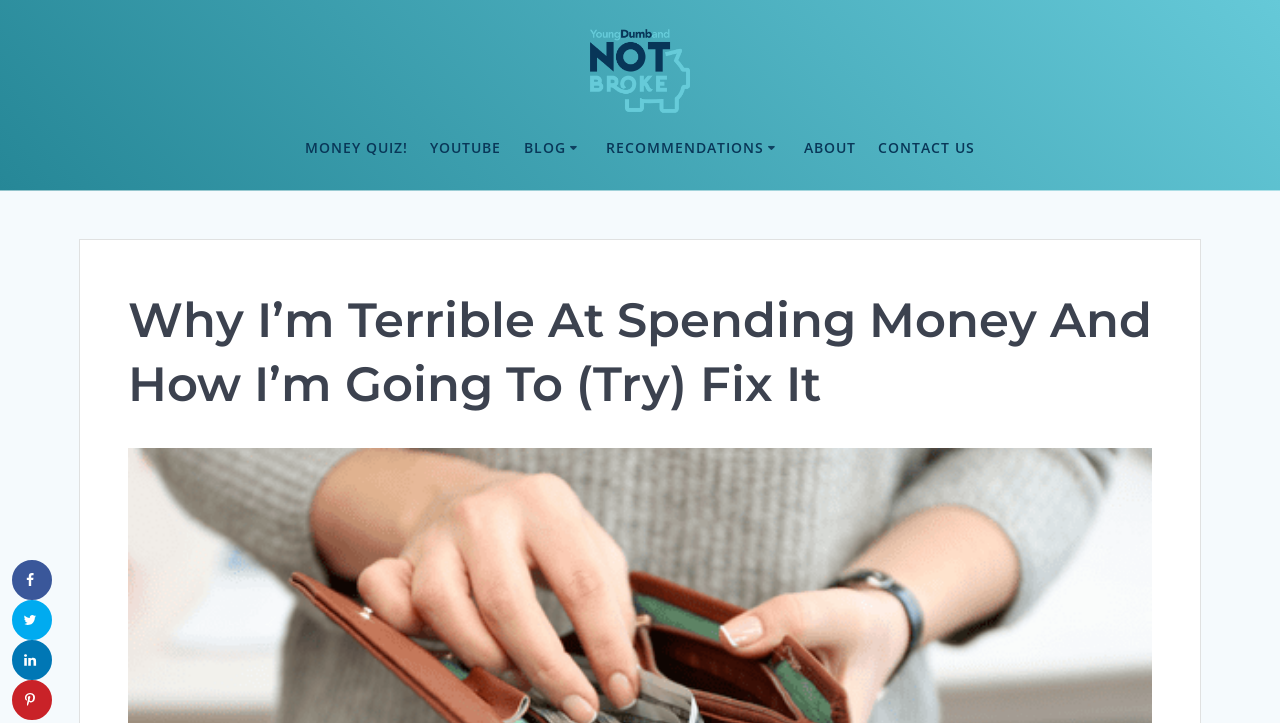Can you find the bounding box coordinates for the UI element given this description: "alt="Young, Dumb, and NOT Broke?!""? Provide the coordinates as four float numbers between 0 and 1: [left, top, right, bottom].

[0.461, 0.029, 0.539, 0.167]